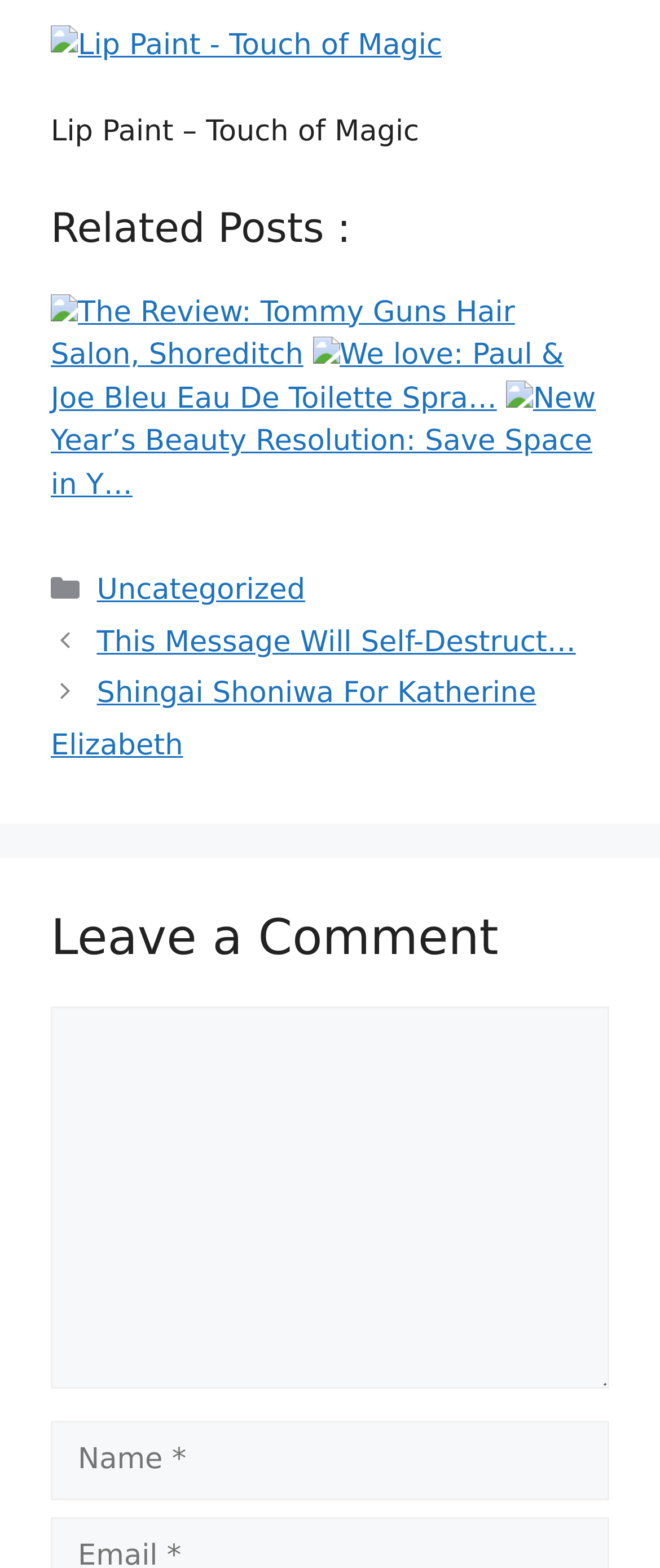Please specify the coordinates of the bounding box for the element that should be clicked to carry out this instruction: "Enter a comment in the text box". The coordinates must be four float numbers between 0 and 1, formatted as [left, top, right, bottom].

[0.077, 0.642, 0.923, 0.886]